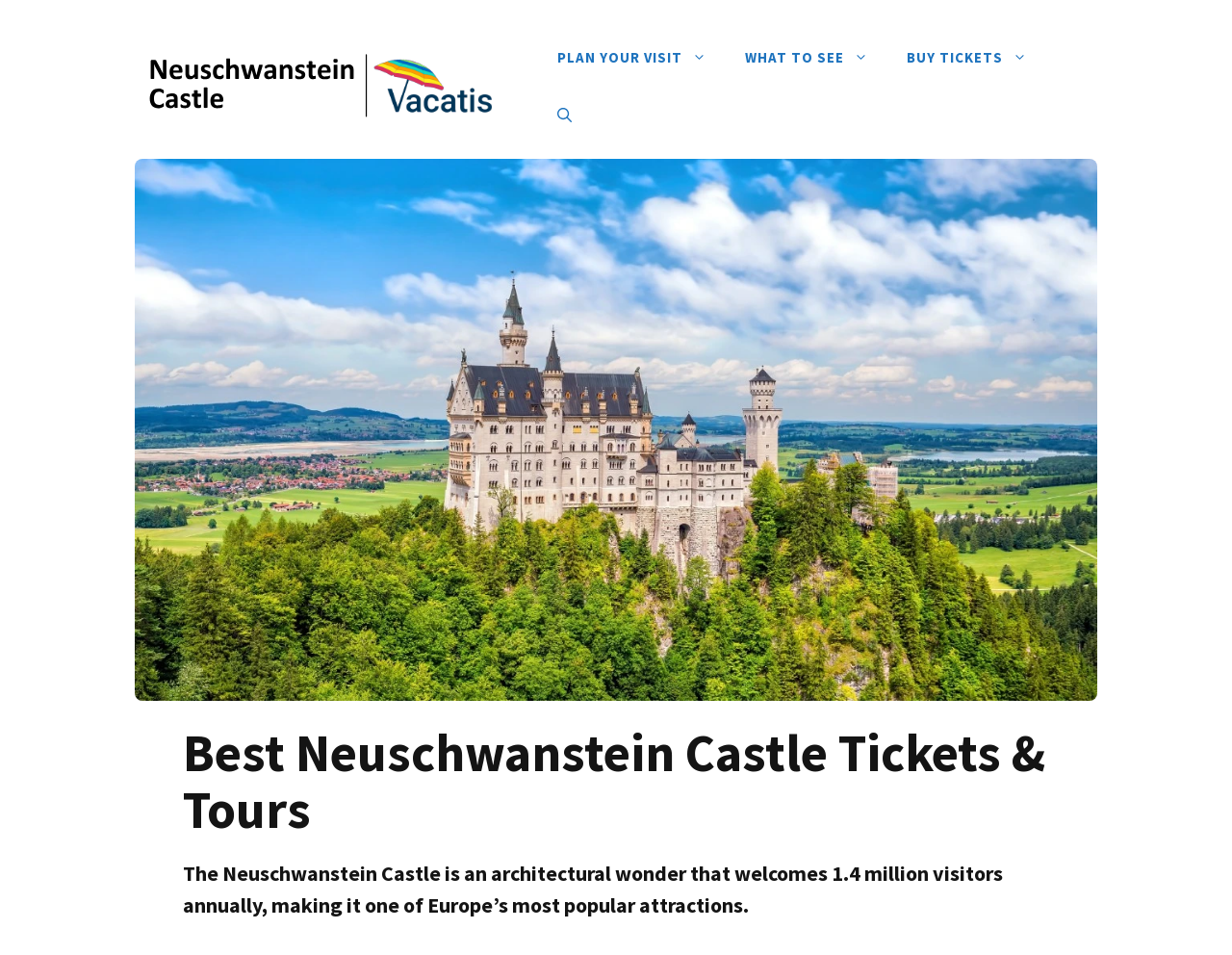Offer a meticulous caption that includes all visible features of the webpage.

The webpage is about Neuschwanstein Castle tickets, offering exclusive offers and discounts. At the top, there is a banner with a site logo, followed by a link to Neuschwanstein Castle Tickets, accompanied by an image with the same name. Below the banner, a navigation menu is situated, featuring four links: "PLAN YOUR VISIT", "WHAT TO SEE", "BUY TICKETS", and "Open Search Bar".

On the main content area, a large image of Neuschwanstein Castle tickets dominates the space. Above the image, a heading reads "Best Neuschwanstein Castle Tickets & Tours". Below the image, a paragraph of text provides information about the castle, stating that it is an architectural wonder that welcomes 1.4 million visitors annually, making it one of Europe's most popular attractions.

Additionally, the webpage provides ticket pricing information, stating that tickets cost €109 for adults aged 18 years and older, and €65 for youth between 15 to 17 years old.